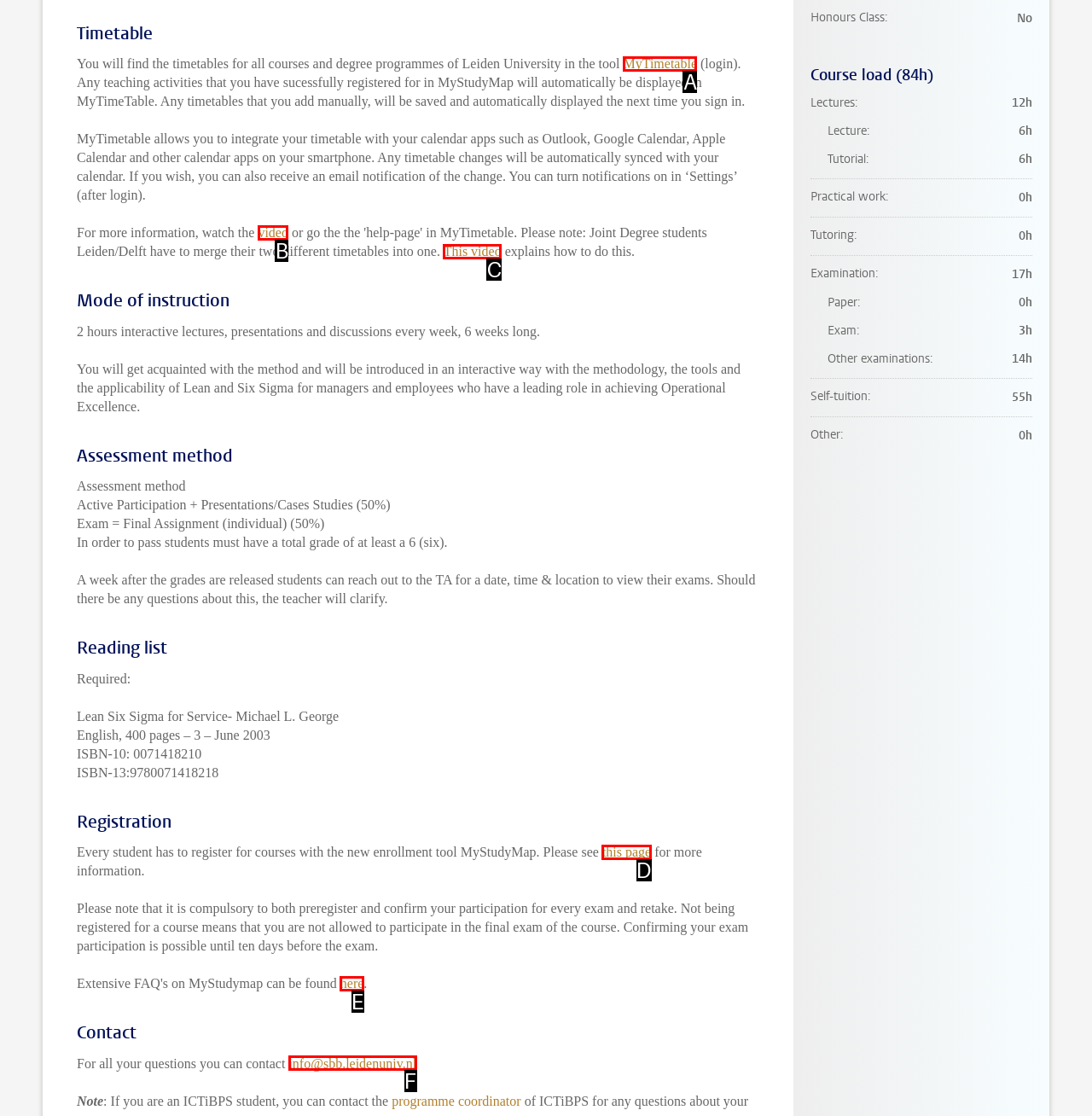Choose the option that matches the following description: info@sbb.leidenuniv.nl
Answer with the letter of the correct option.

F